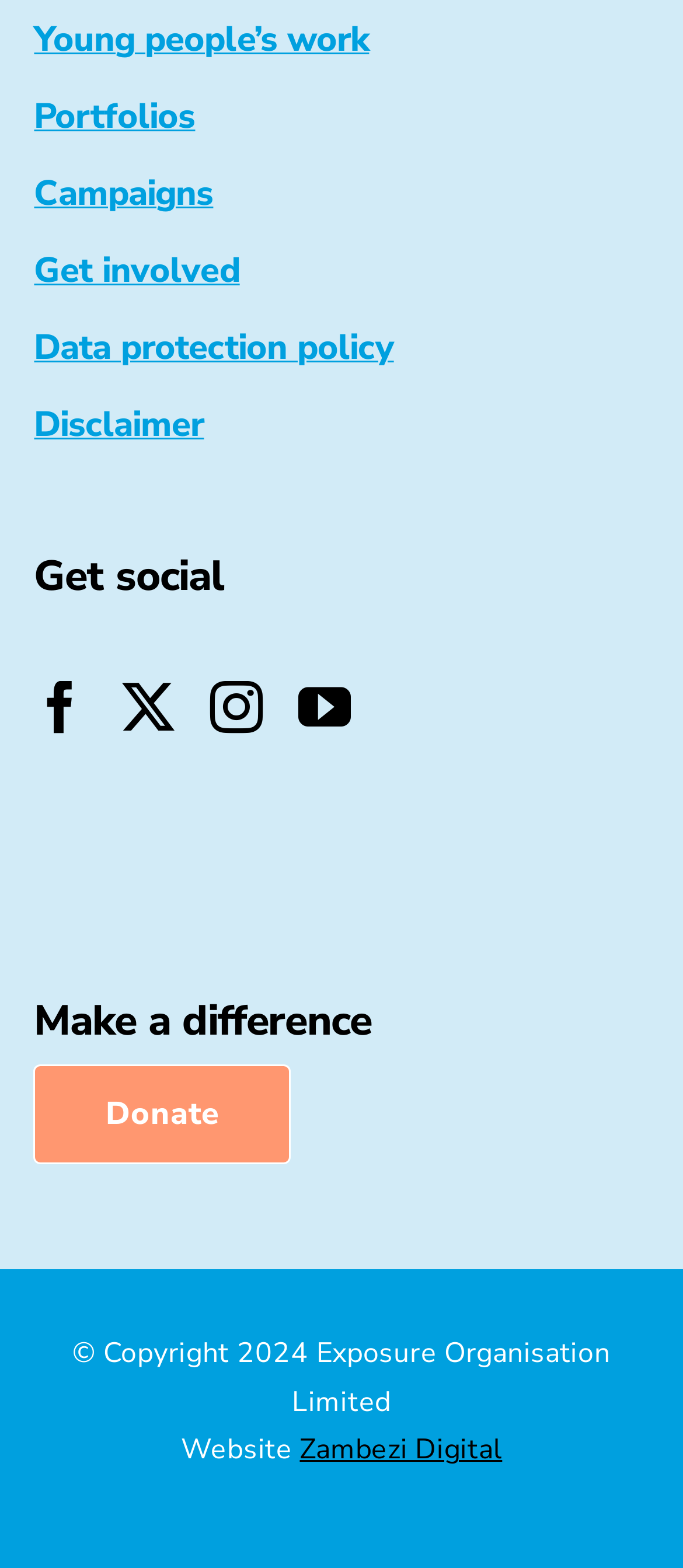Determine the bounding box coordinates for the HTML element mentioned in the following description: "Disclaimer". The coordinates should be a list of four floats ranging from 0 to 1, represented as [left, top, right, bottom].

[0.05, 0.255, 0.299, 0.286]